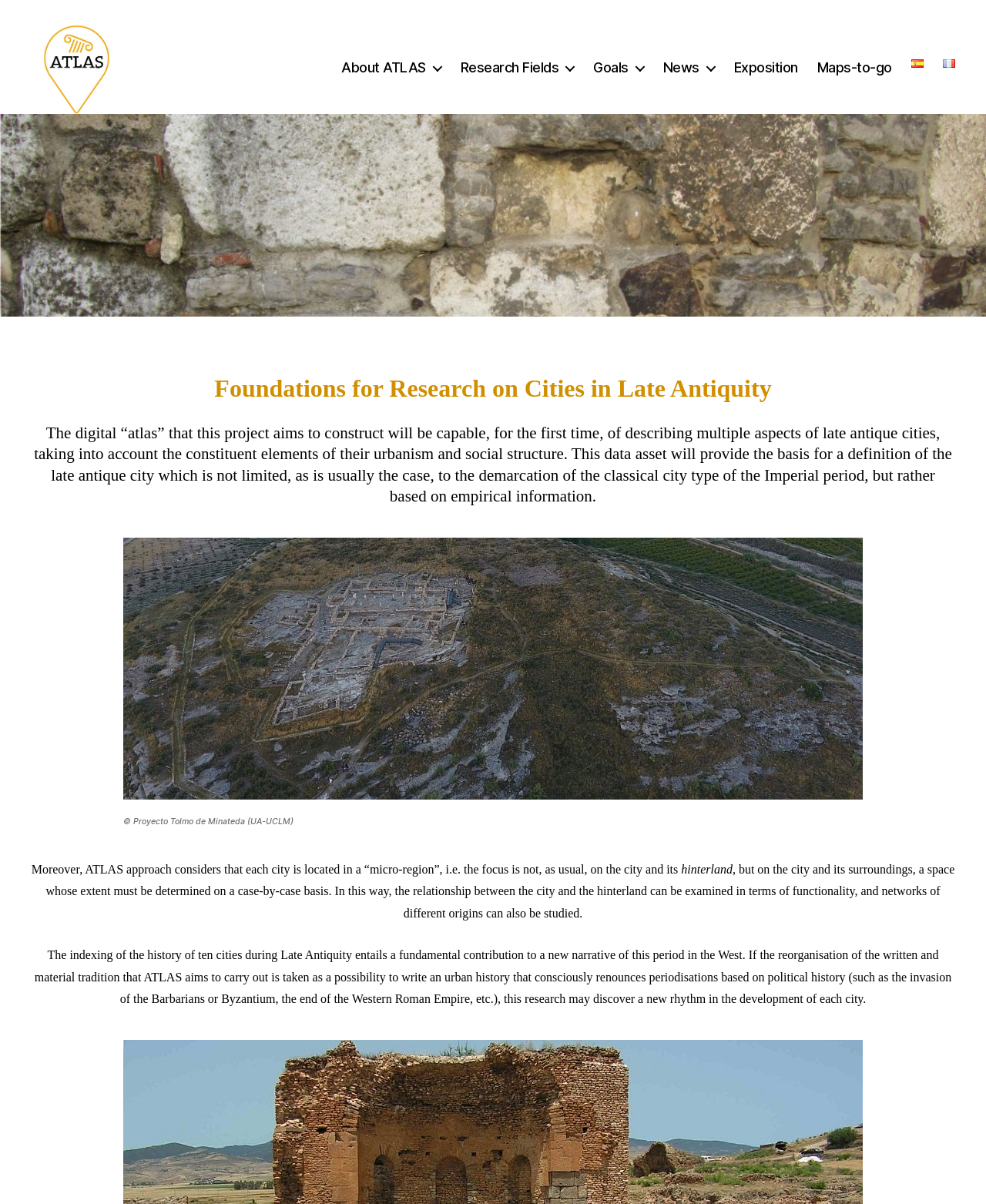How many images are there on the page?
Please answer the question with a single word or phrase, referencing the image.

3